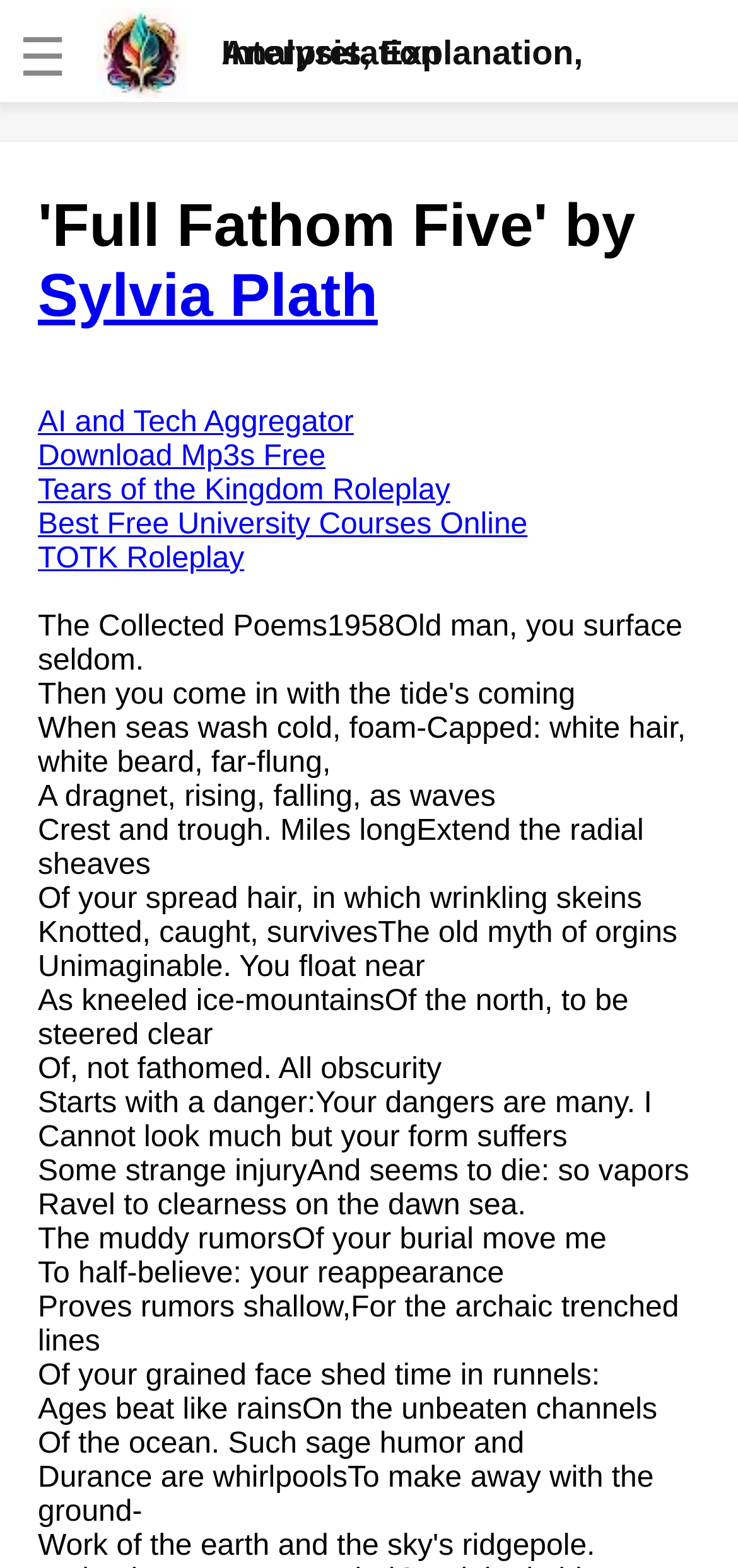Please answer the following question using a single word or phrase: 
What other literary works are analyzed on this website?

Poems by Robert Frost, Emily Dickinson, etc.